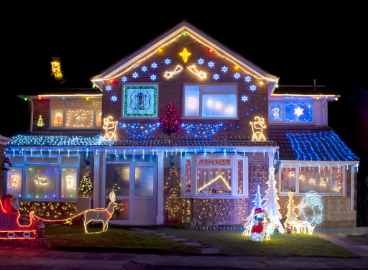What is above the front door?
Please utilize the information in the image to give a detailed response to the question.

According to the caption, a colorful wreath is proudly displayed above the front door, adding to the festive decorations of the house.